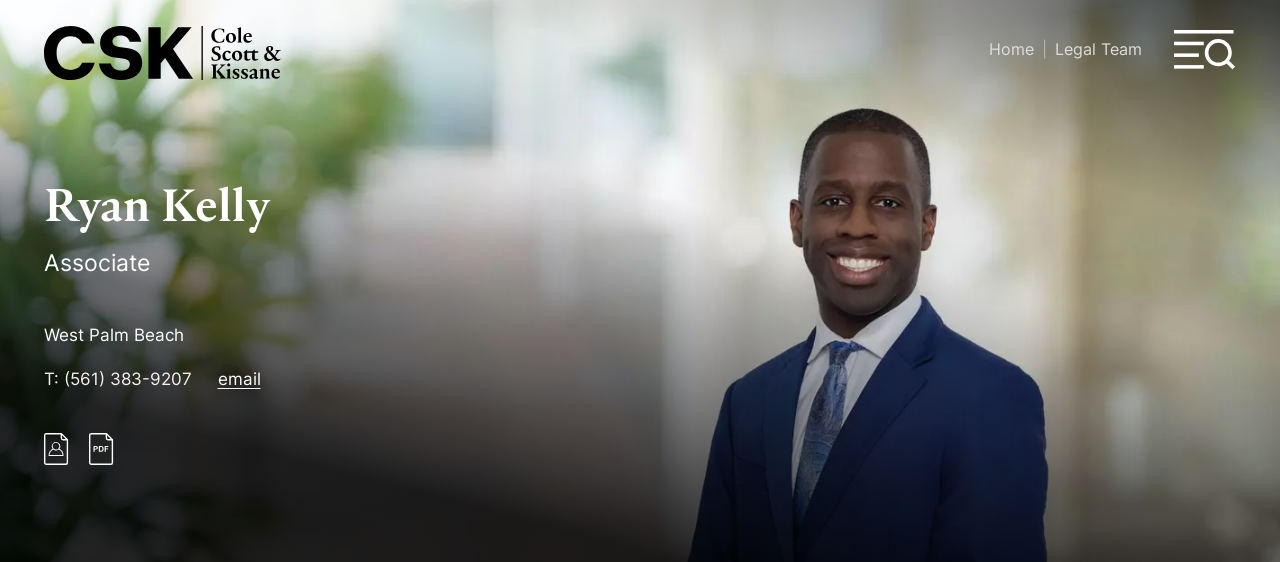Give an elaborate caption for the image.

This image features Ryan Kelly, an Associate at Cole, Scott & Kissane, P.A., distinguished by his professional attire that includes a tailored blue suit and a patterned tie. He is smiling confidently, suggesting approachability and professionalism. The background is softly blurred, highlighting Ryan and conveying a modern and welcoming atmosphere, likely representative of the office environment. Accompanying the image is his name, title, and contact information, indicating that he is based in West Palm Beach. The contact details include a phone number, along with options for email and downloadable formats, enhancing accessibility for potential clients or colleagues seeking to connect with him.